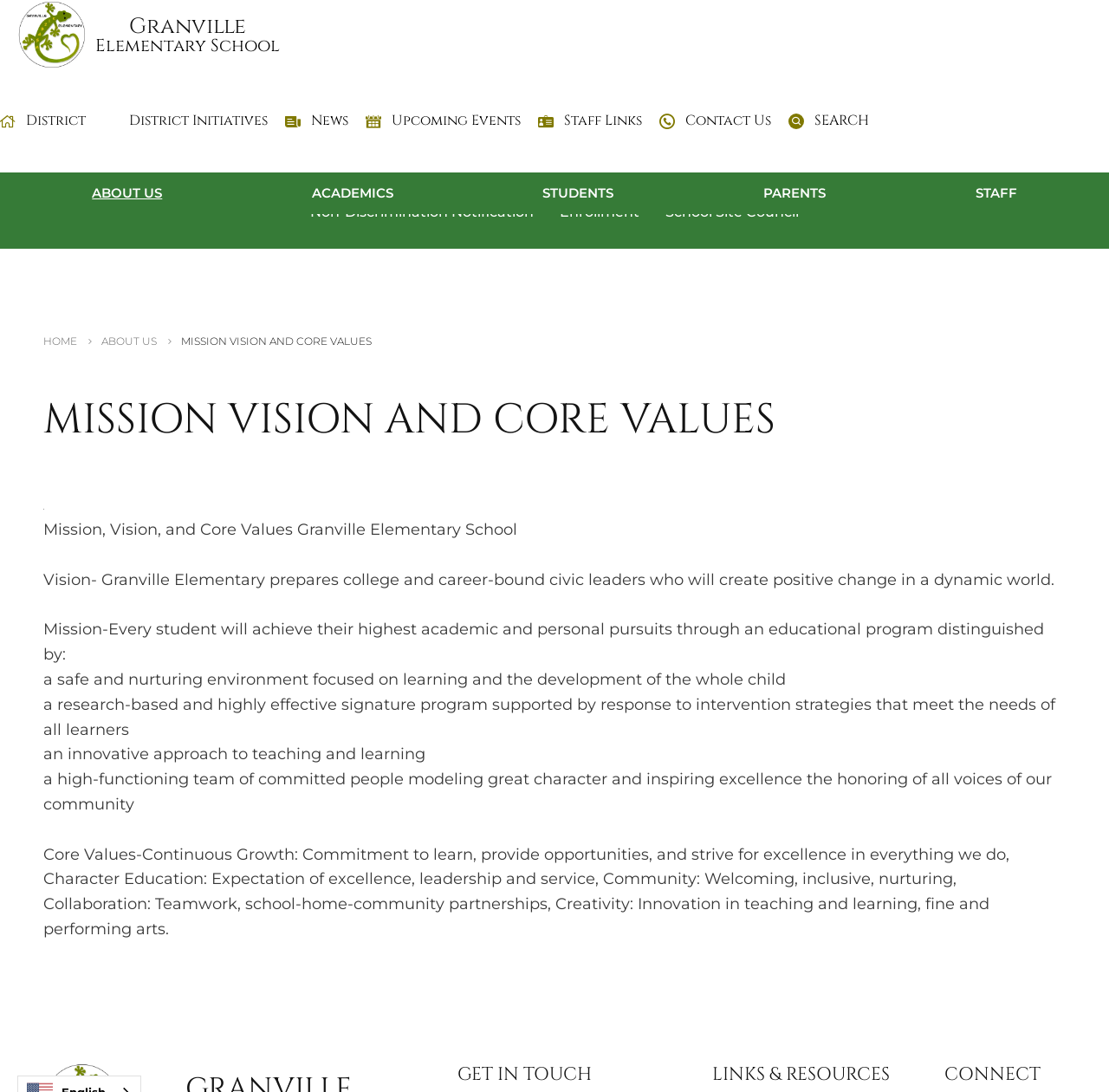What is the third core value of the school?
Please give a detailed and elaborate explanation in response to the question.

I found the answer by reading the 'Core Values' section of the webpage, which lists 'Continuous Growth', 'Character Education', 'Community', 'Collaboration', and 'Creativity' as the school's core values. The third one is 'Community'.